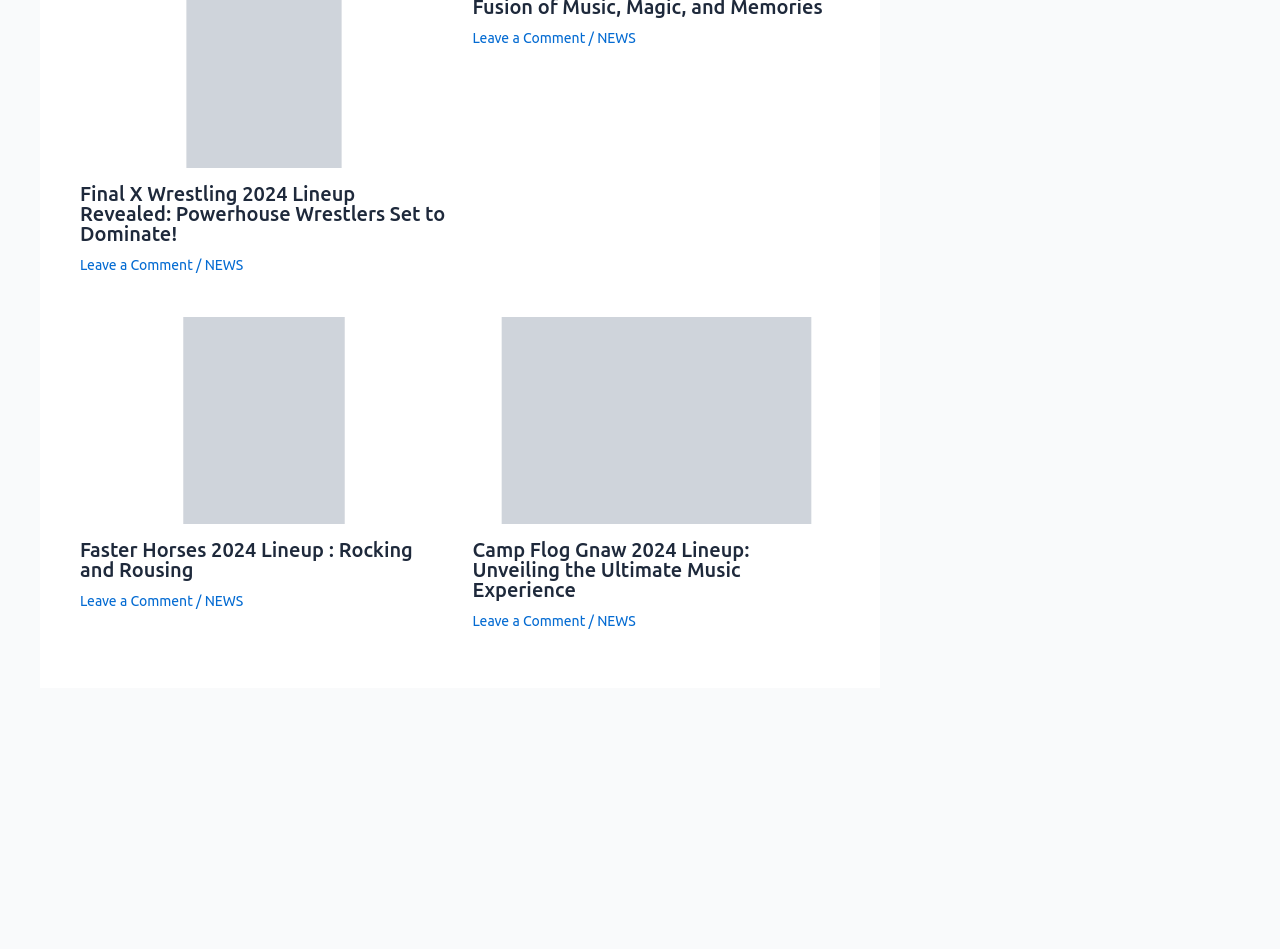Can you find the bounding box coordinates for the element that needs to be clicked to execute this instruction: "Leave a comment on Final X Wrestling 2024 Lineup Revealed"? The coordinates should be given as four float numbers between 0 and 1, i.e., [left, top, right, bottom].

[0.062, 0.271, 0.151, 0.288]